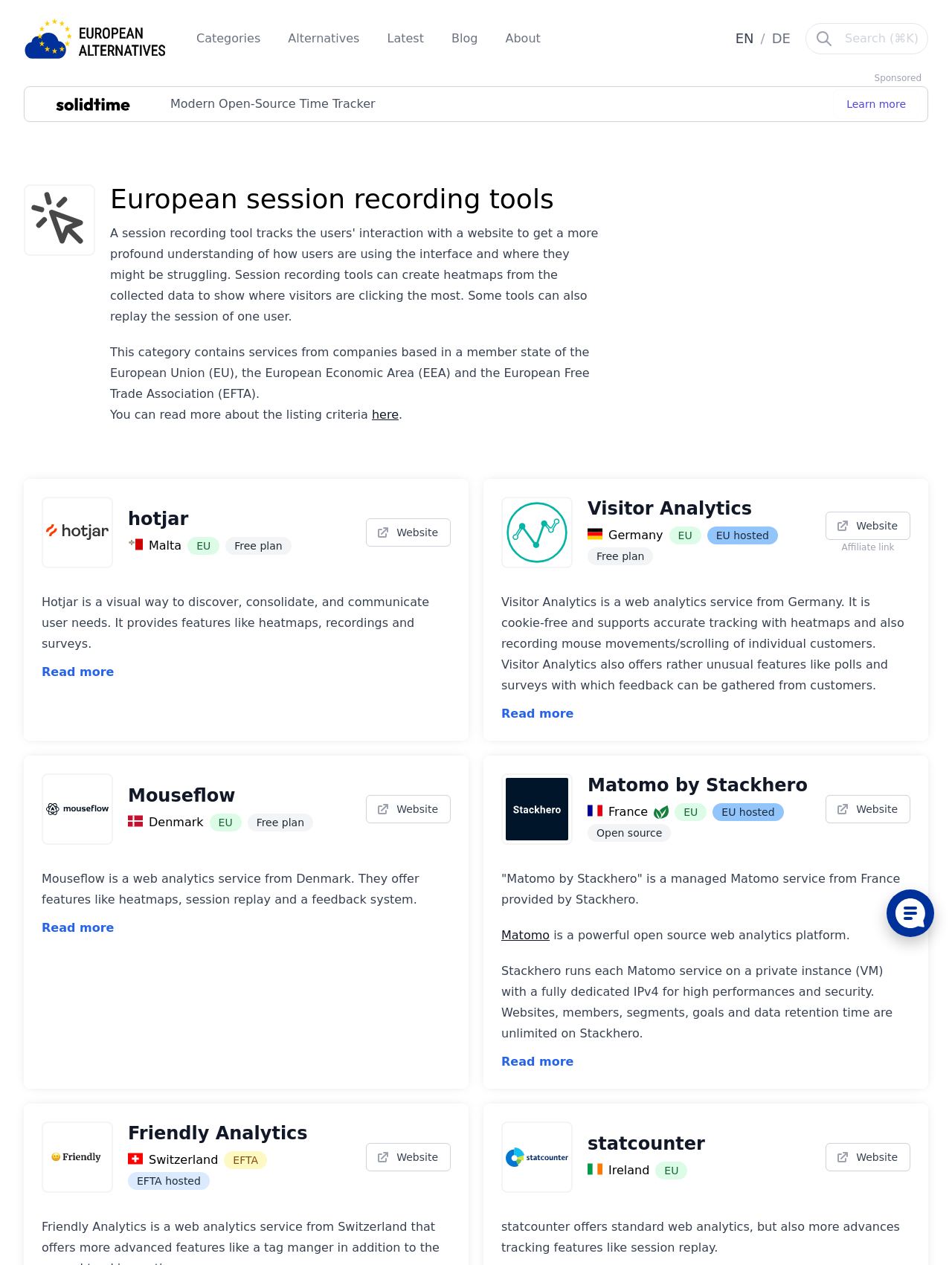What is the language of the website?
Using the image, answer in one word or phrase.

English